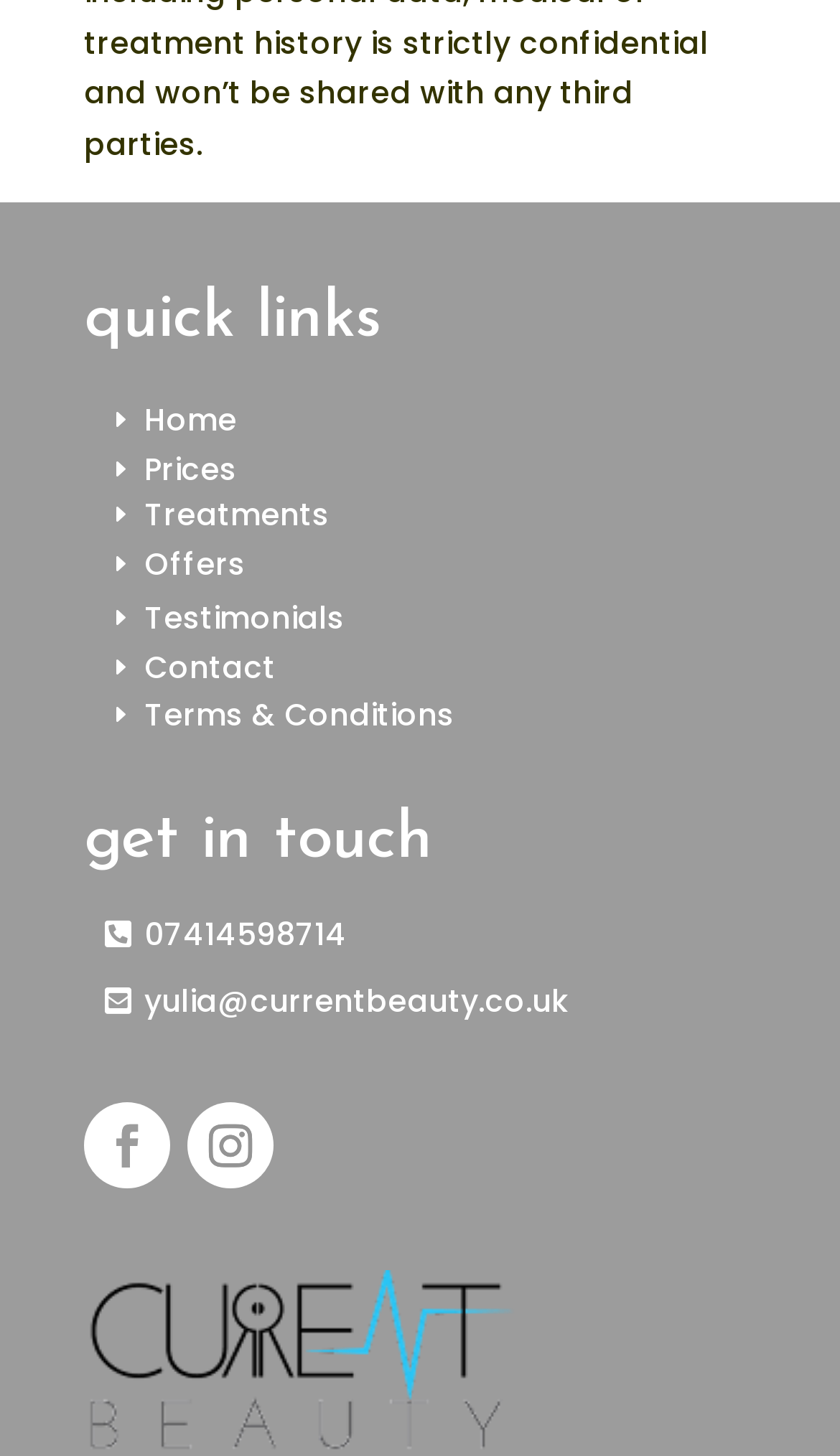Please find the bounding box for the UI component described as follows: "Terms & Conditions".

[0.1, 0.468, 0.566, 0.516]